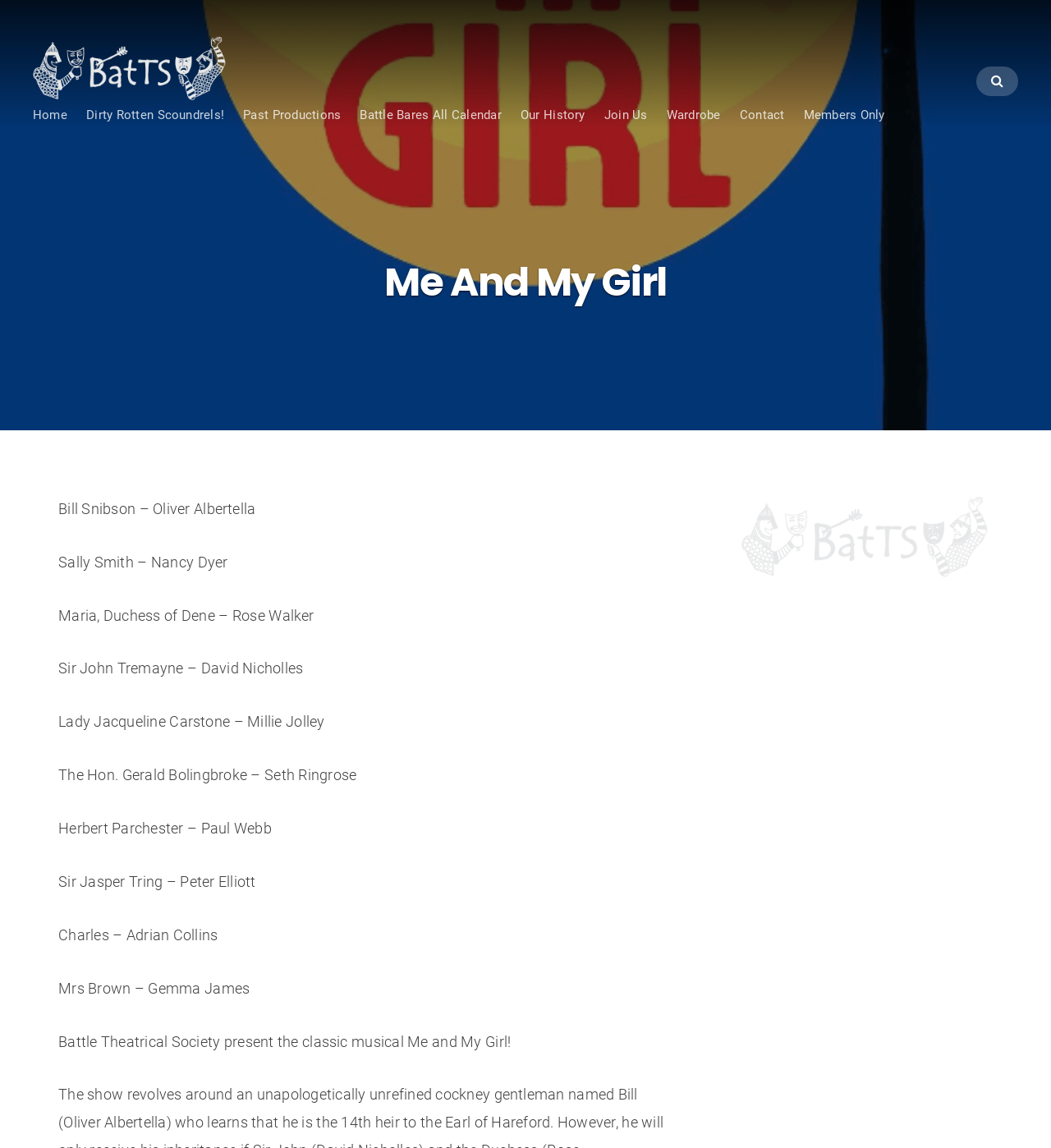Please identify the bounding box coordinates of the area that needs to be clicked to fulfill the following instruction: "View 'Past Productions'."

[0.231, 0.124, 0.324, 0.136]